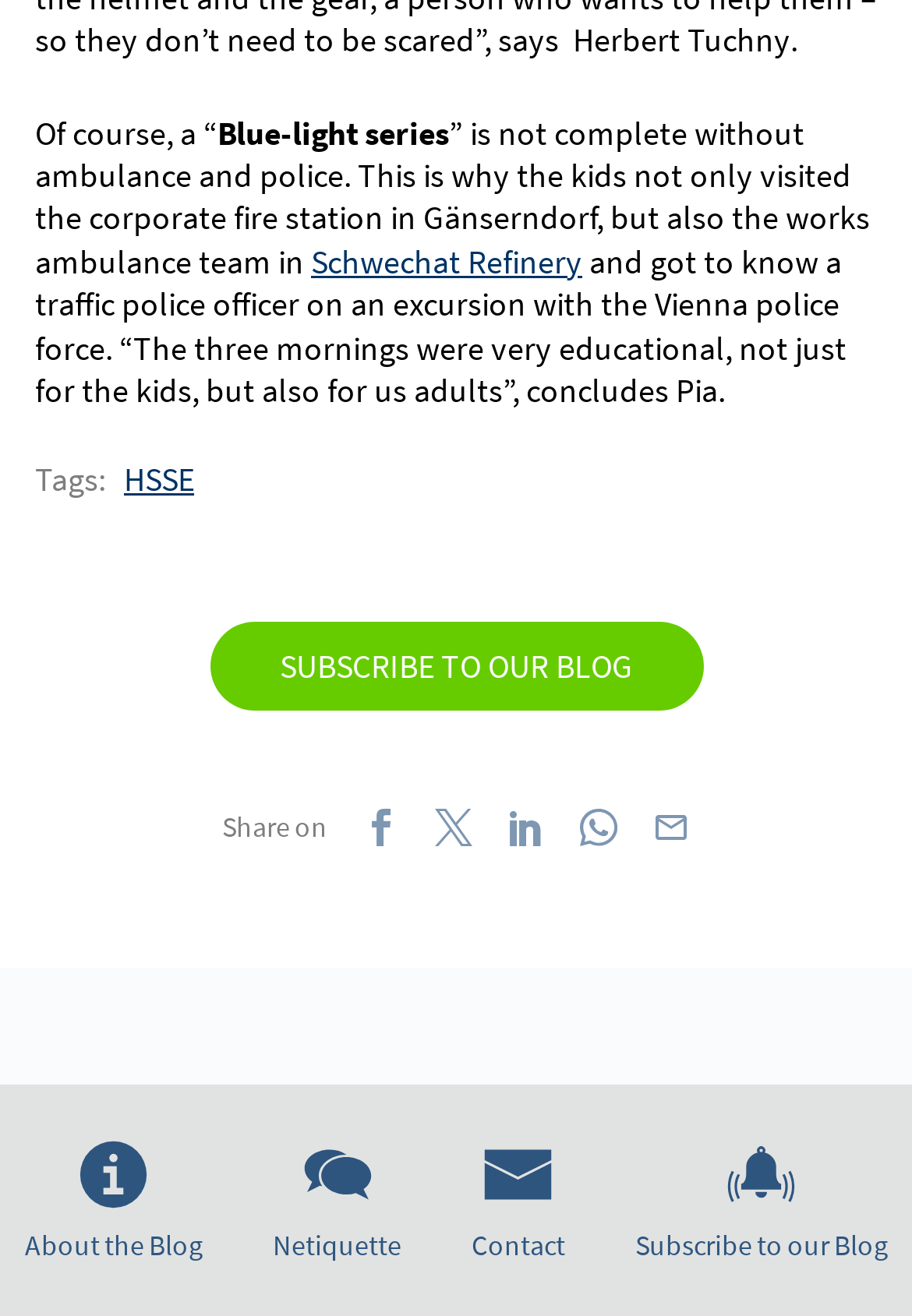Identify the bounding box coordinates for the UI element described as: "About the Blog".

[0.027, 0.859, 0.222, 0.964]